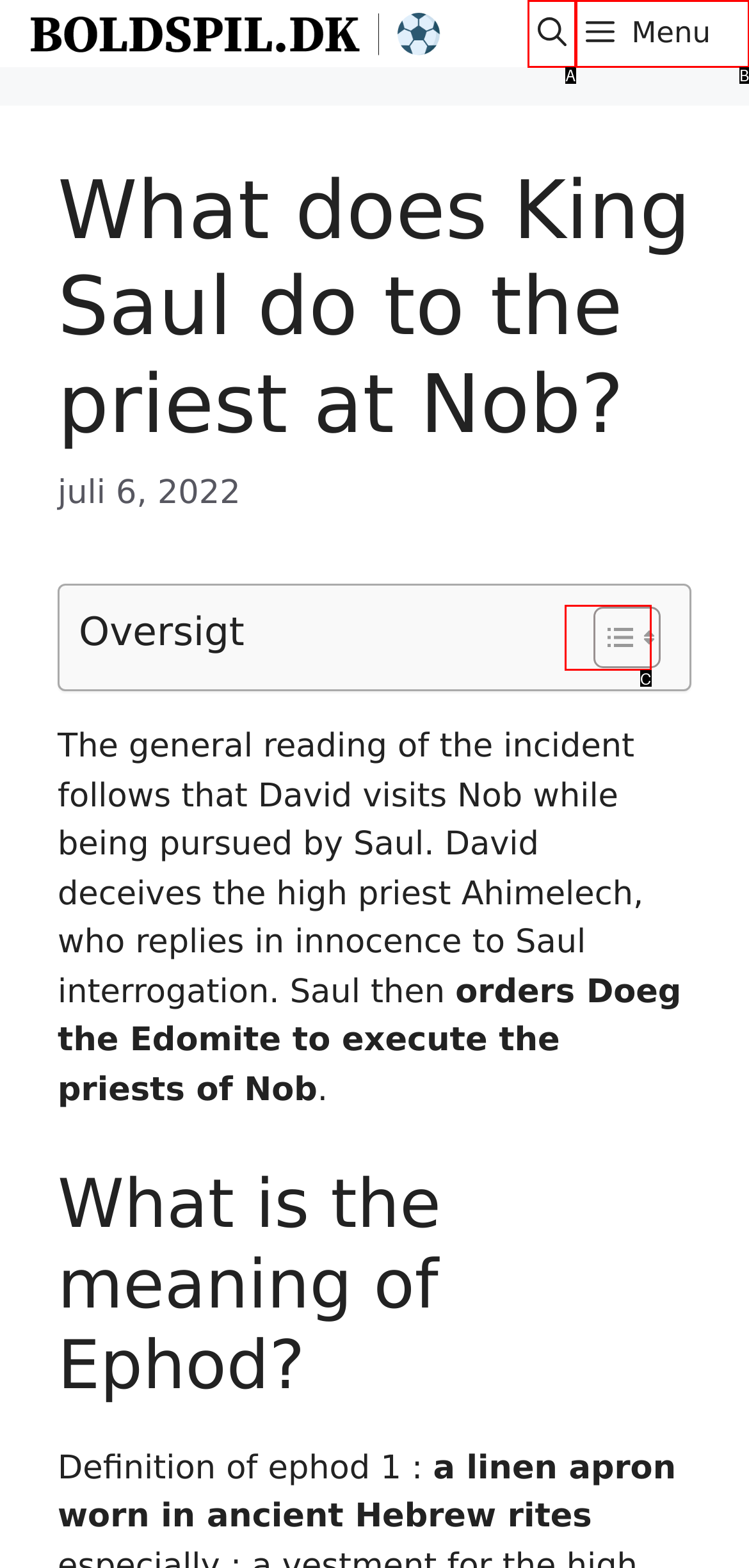Identify the HTML element that best matches the description: aria-label="Åbn søgefelt". Provide your answer by selecting the corresponding letter from the given options.

A